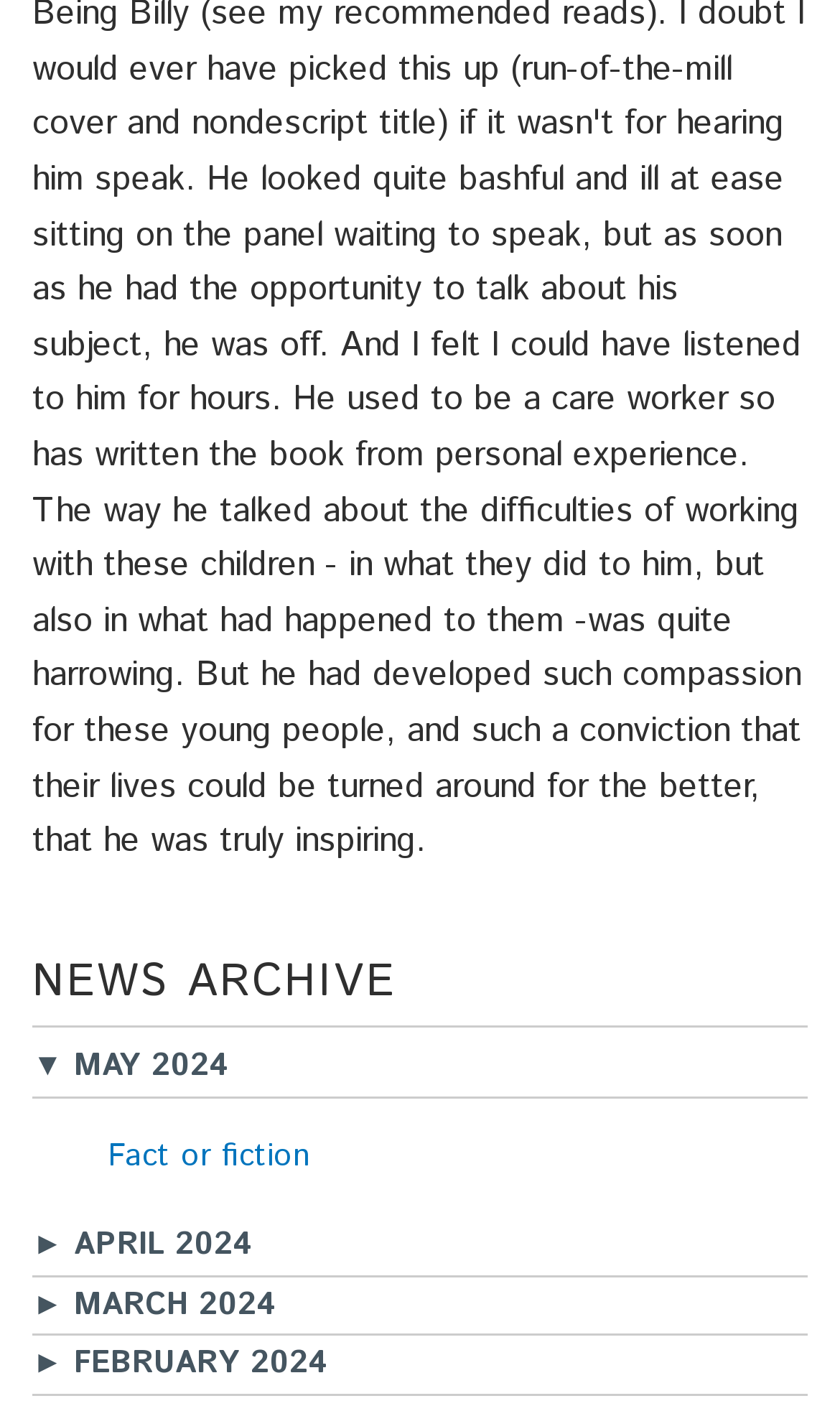From the element description: "Fact or fiction", extract the bounding box coordinates of the UI element. The coordinates should be expressed as four float numbers between 0 and 1, in the order [left, top, right, bottom].

[0.128, 0.808, 0.369, 0.838]